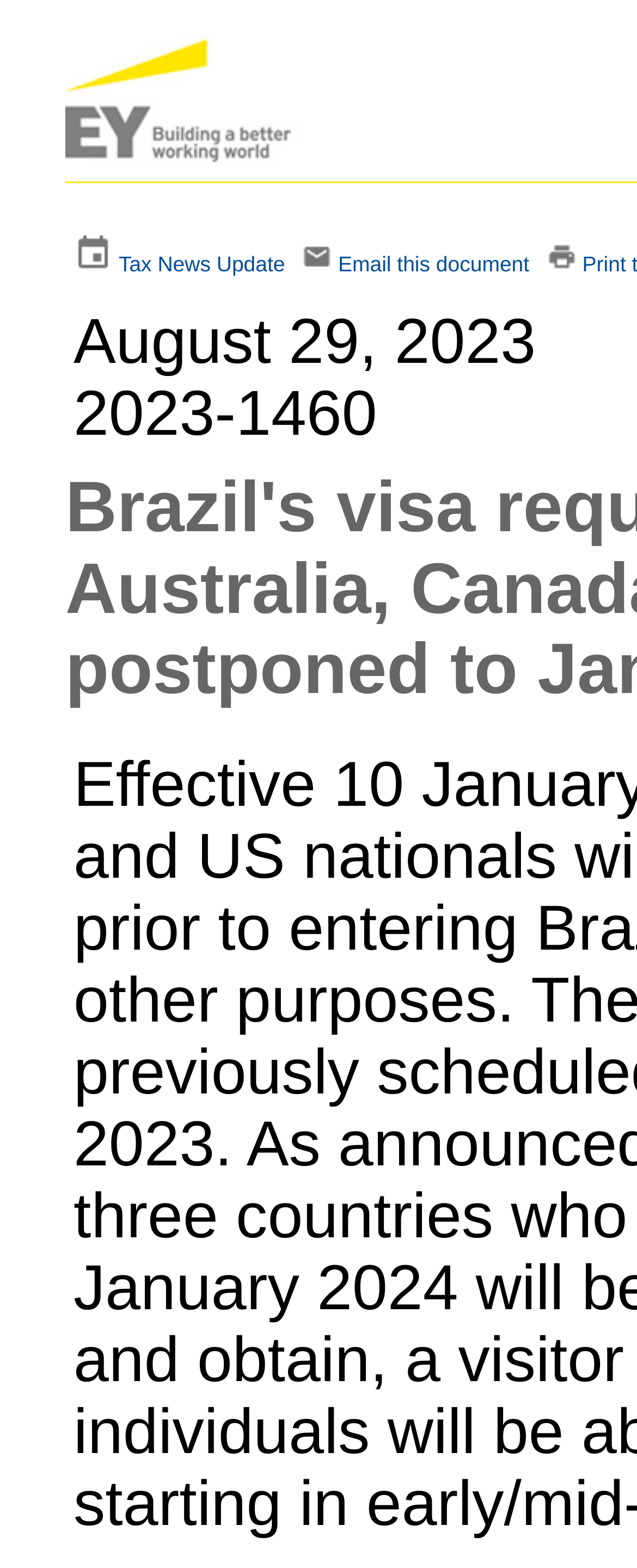Determine the bounding box for the UI element described here: "Tax News Update".

[0.186, 0.161, 0.447, 0.176]